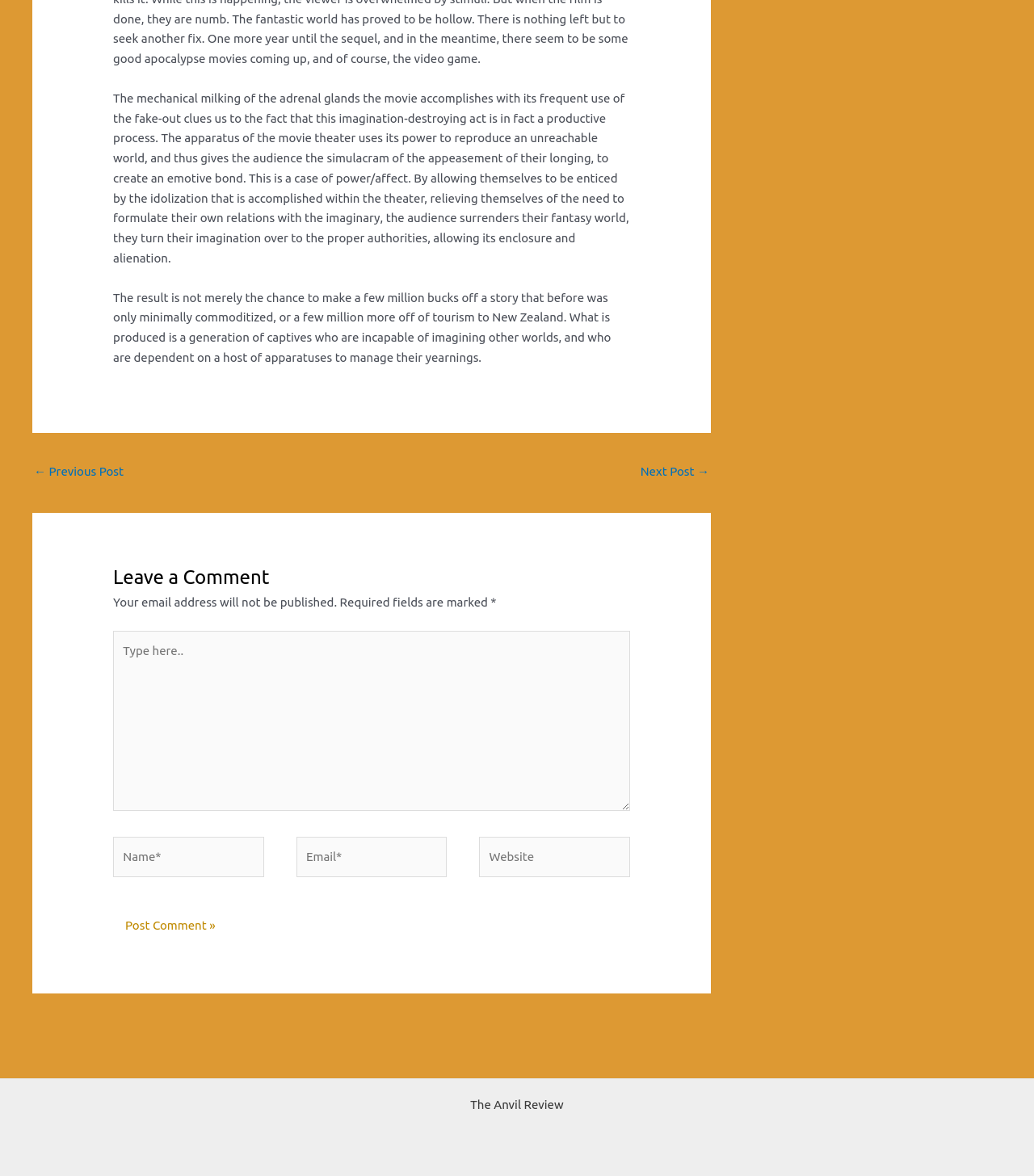Using the provided element description, identify the bounding box coordinates as (top-left x, top-left y, bottom-right x, bottom-right y). Ensure all values are between 0 and 1. Description: ← Previous Post

[0.033, 0.39, 0.12, 0.414]